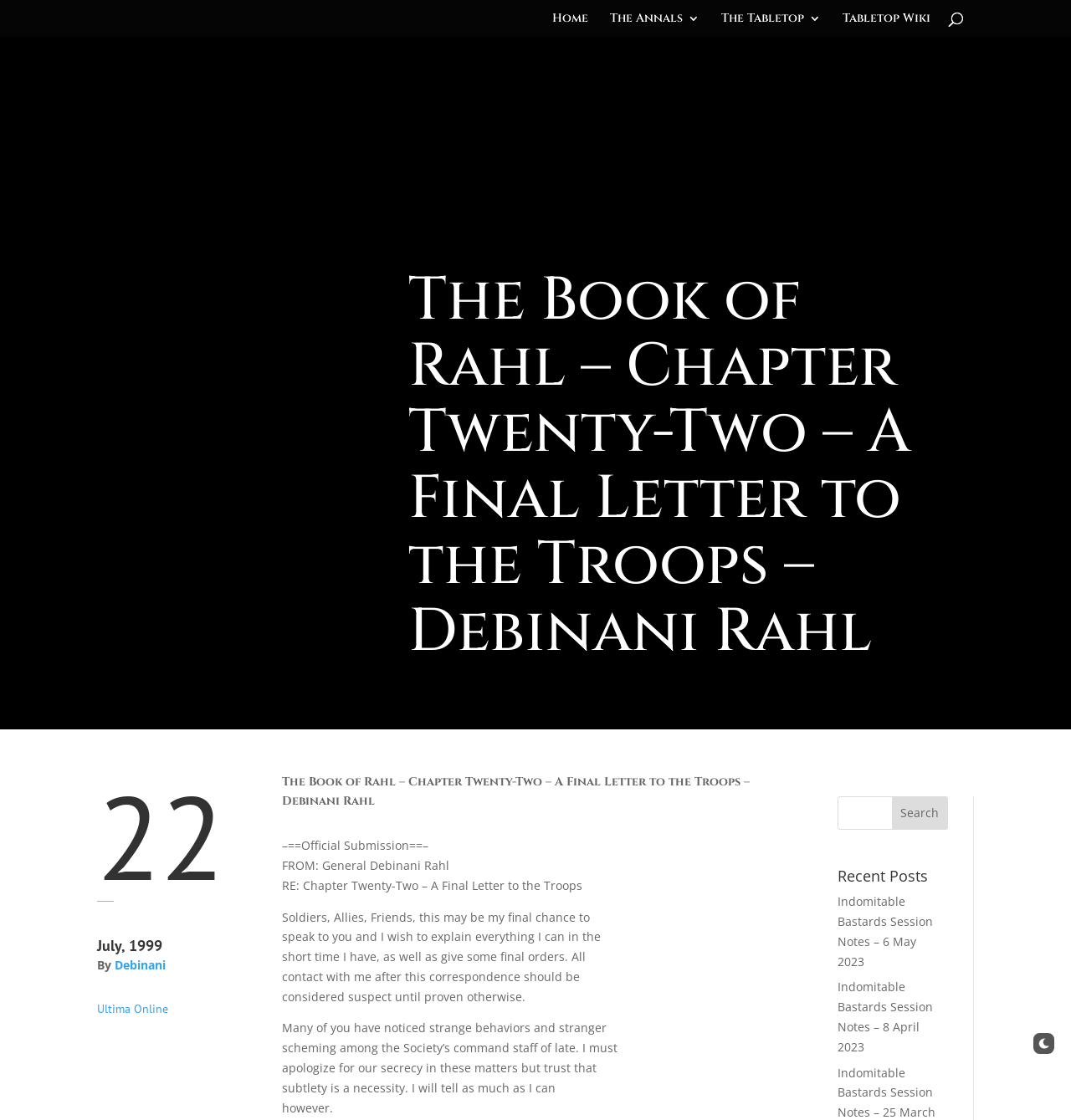Please identify the bounding box coordinates of the clickable element to fulfill the following instruction: "Click the 'Indomitable Bastards Session Notes – 6 May 2023' link". The coordinates should be four float numbers between 0 and 1, i.e., [left, top, right, bottom].

[0.782, 0.798, 0.871, 0.865]